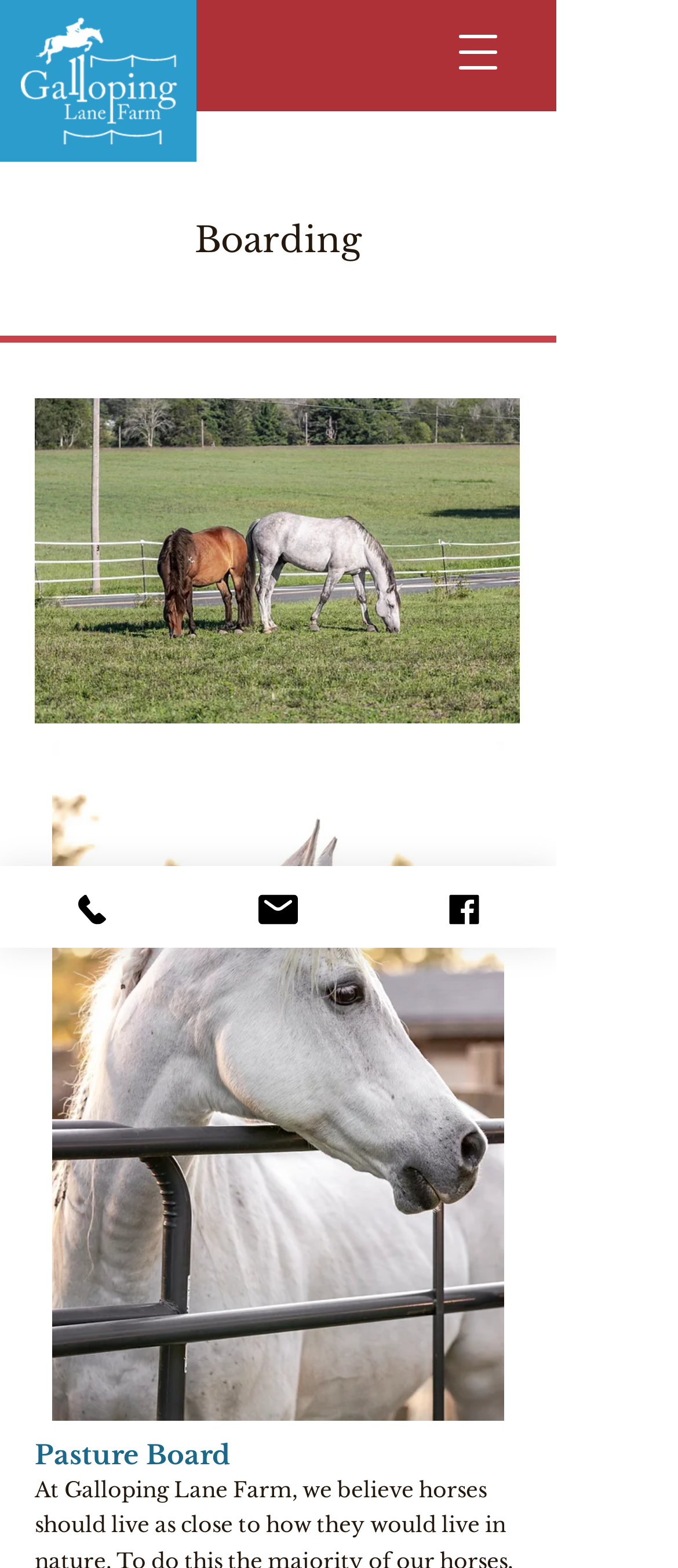What is the main service offered by the farm?
Using the image as a reference, give an elaborate response to the question.

The main service offered by the farm is boarding, as indicated by the static text 'Boarding' located at the top of the page. This suggests that the farm specializes in providing boarding services for horses or other animals.